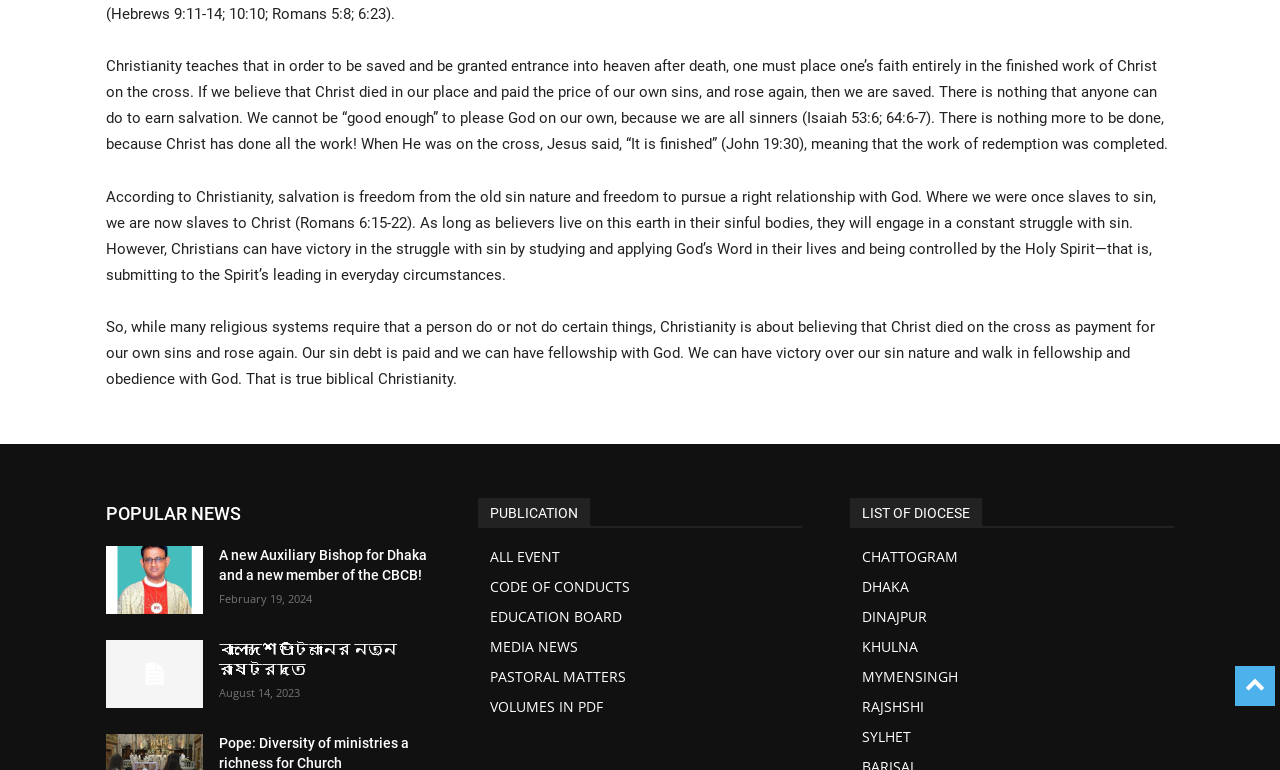Predict the bounding box of the UI element based on the description: "বাংলাদেশে ভাটিকানের নতুন রাষ্ট্রদূত". The coordinates should be four float numbers between 0 and 1, formatted as [left, top, right, bottom].

[0.171, 0.833, 0.31, 0.879]